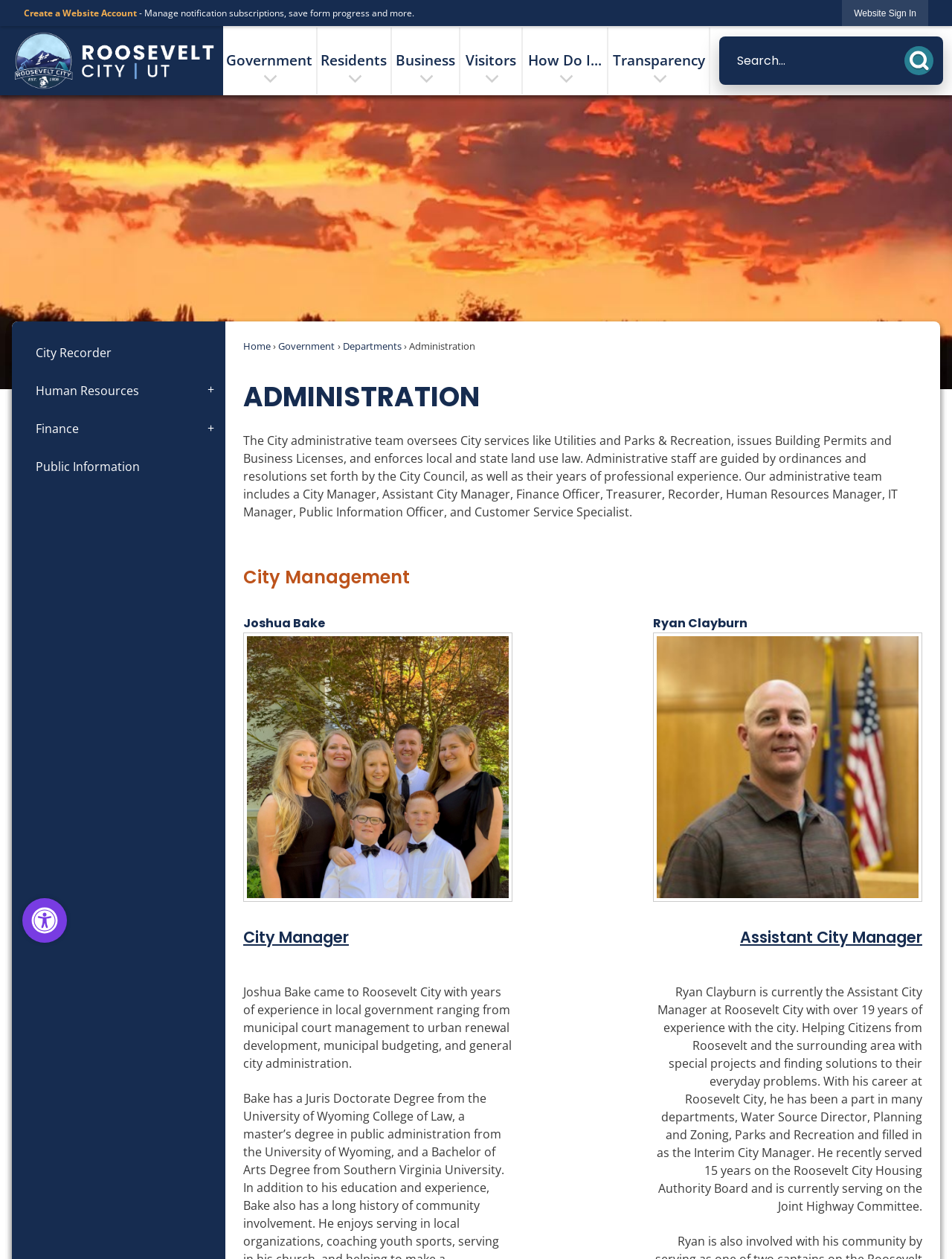What is the role of Ryan Clayburn?
Provide an in-depth answer to the question, covering all aspects.

I searched for Ryan Clayburn's name and found his role mentioned as Assistant City Manager in the text, along with his biography.